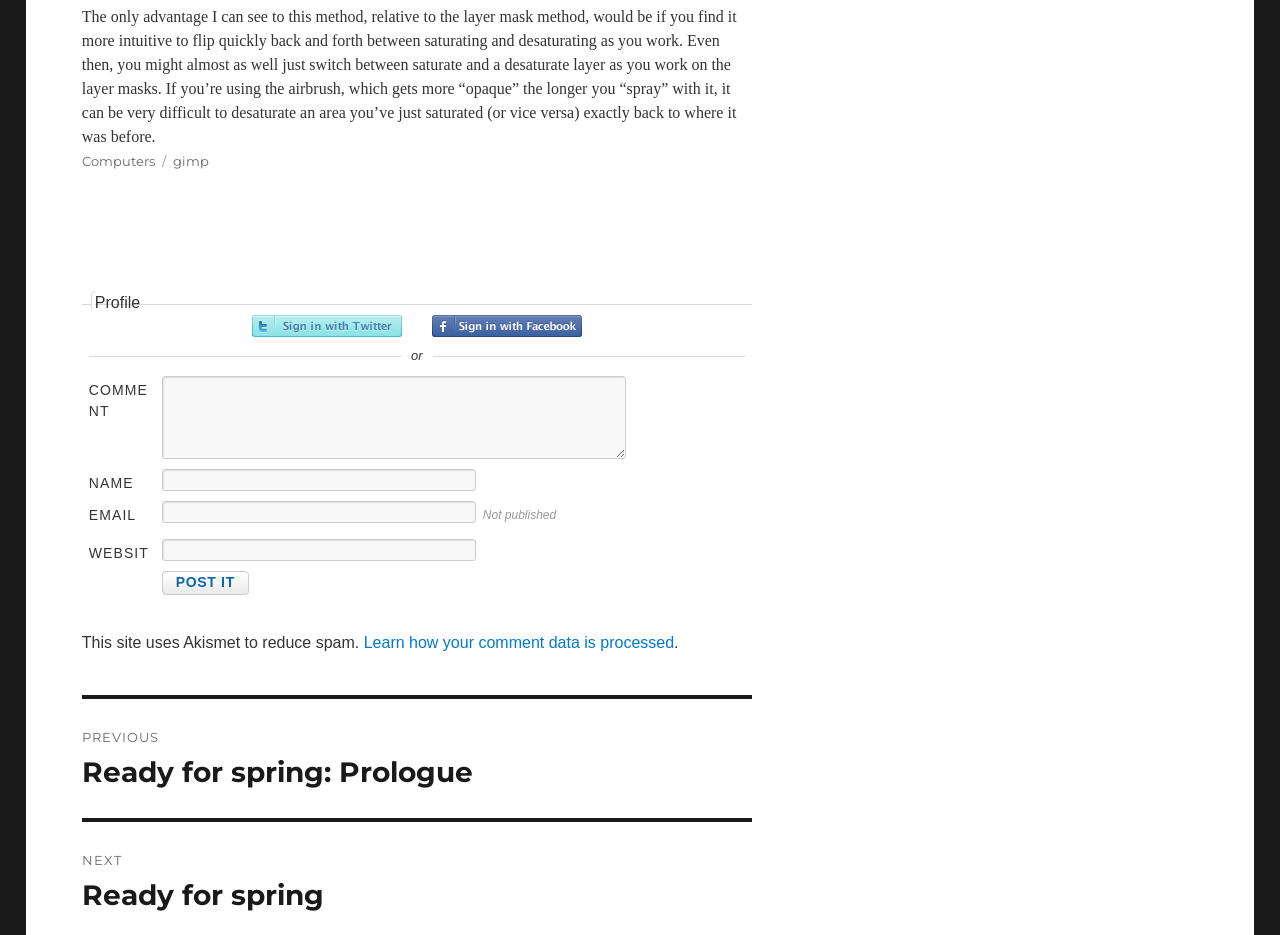Predict the bounding box for the UI component with the following description: "Sign in with Twitter".

[0.197, 0.337, 0.314, 0.361]